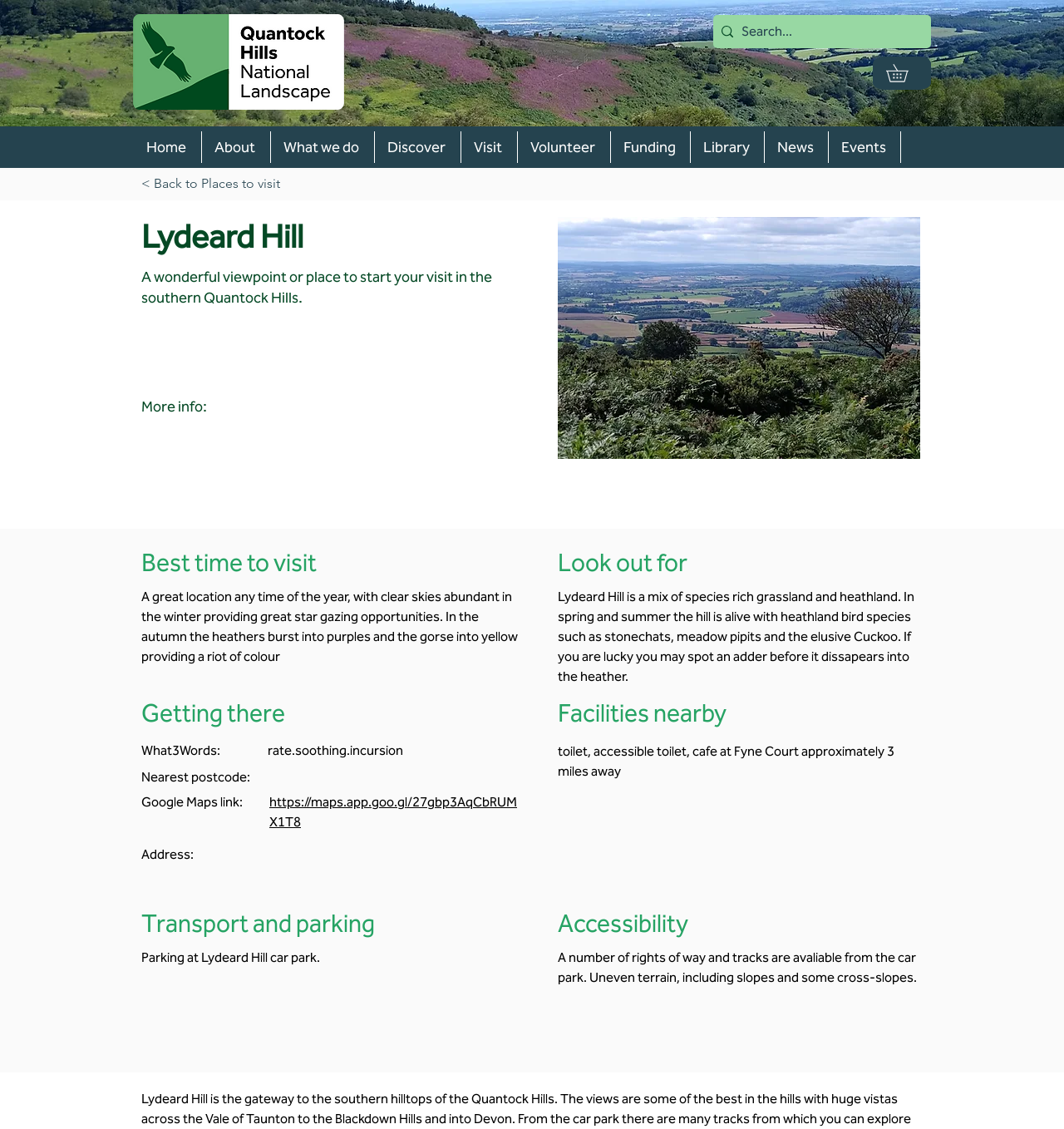Produce an extensive caption that describes everything on the webpage.

This webpage is about Lydeard Hill, a wonderful viewpoint and a great place to start a visit in the southern Quantock Hills. At the top of the page, there is an image of Asholt Common, taking up the full width of the page. Below the image, there is a logo of Quantock Hills National Landscape, which is a link, accompanied by a buzzard illustration.

On the top right corner, there is a search bar with a magnifying glass icon. Below the search bar, there is a navigation menu with links to different sections of the website, including Home, About, What we do, Discover, Visit, Volunteer, Funding, Library, News, and Events.

The main content of the page is divided into several sections. The first section is an introduction to Lydeard Hill, with a heading and a paragraph of text describing the location. Below the introduction, there is an image of the view from Lydeard Hill across to the distance.

The next section is about the best time to visit Lydeard Hill, with a heading and a paragraph of text describing the location's suitability for visits throughout the year. This is followed by a section about what to look out for when visiting Lydeard Hill, including the types of flora and fauna that can be seen.

The following sections provide information about getting to Lydeard Hill, including a What3Words reference, nearest postcode, and a Google Maps link. There is also a section about facilities nearby, including toilets, accessible toilets, and a cafe.

Finally, there are sections about transport and parking, and accessibility, including information about parking at Lydeard Hill car park and the terrain of the area.